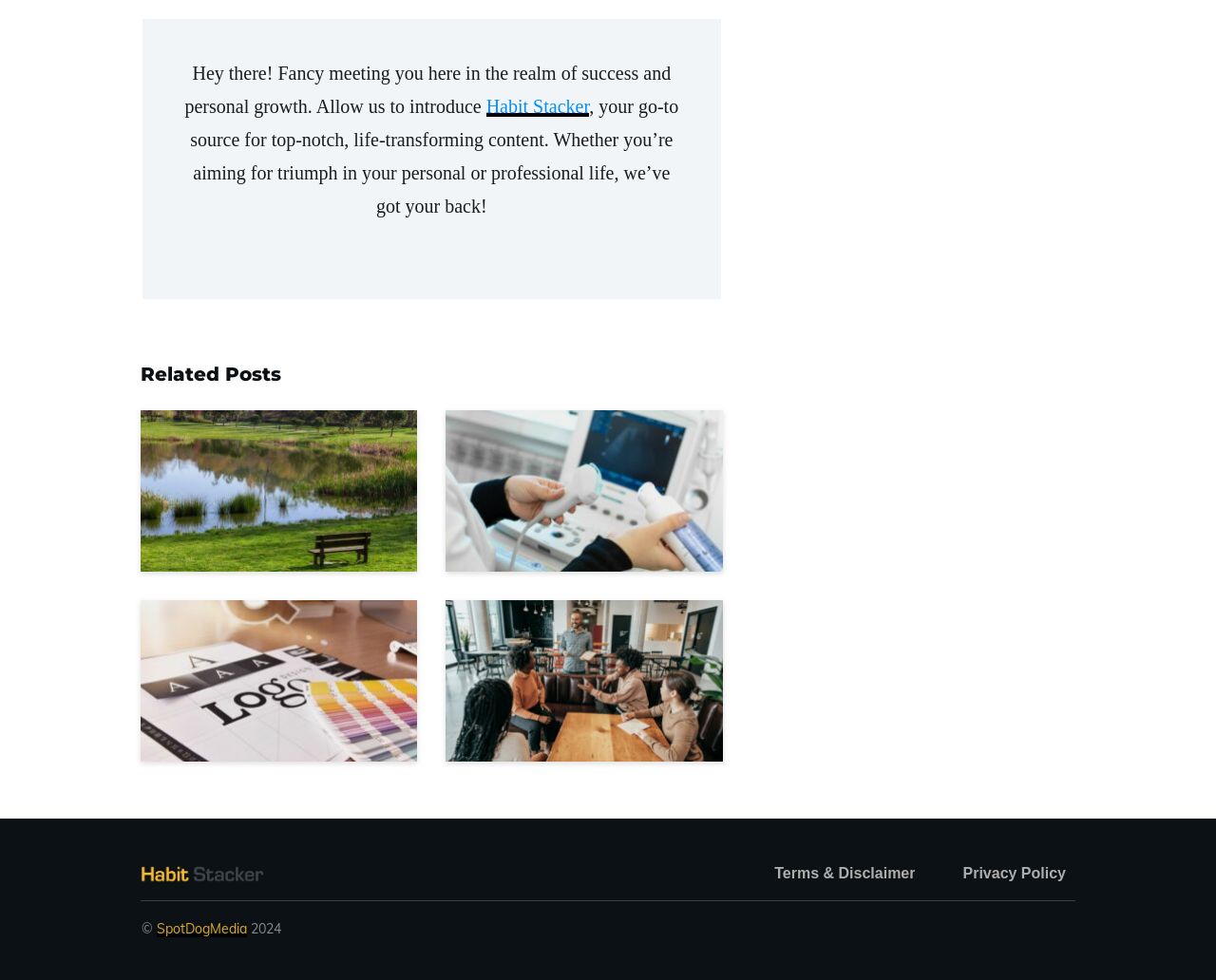Give a short answer to this question using one word or a phrase:
What is the name of the company that owns the website?

SpotDogMedia